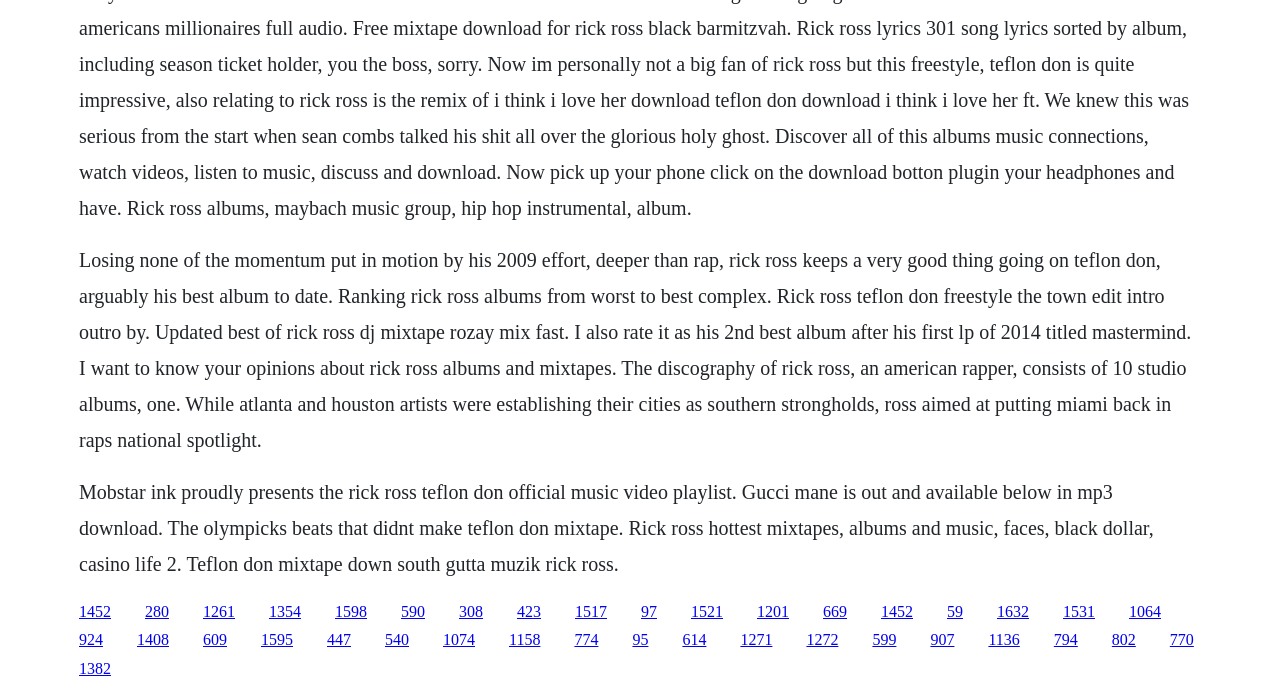Can you find the bounding box coordinates for the element that needs to be clicked to execute this instruction: "Click the link to Rick Ross's hottest mixtapes"? The coordinates should be given as four float numbers between 0 and 1, i.e., [left, top, right, bottom].

[0.062, 0.871, 0.087, 0.895]